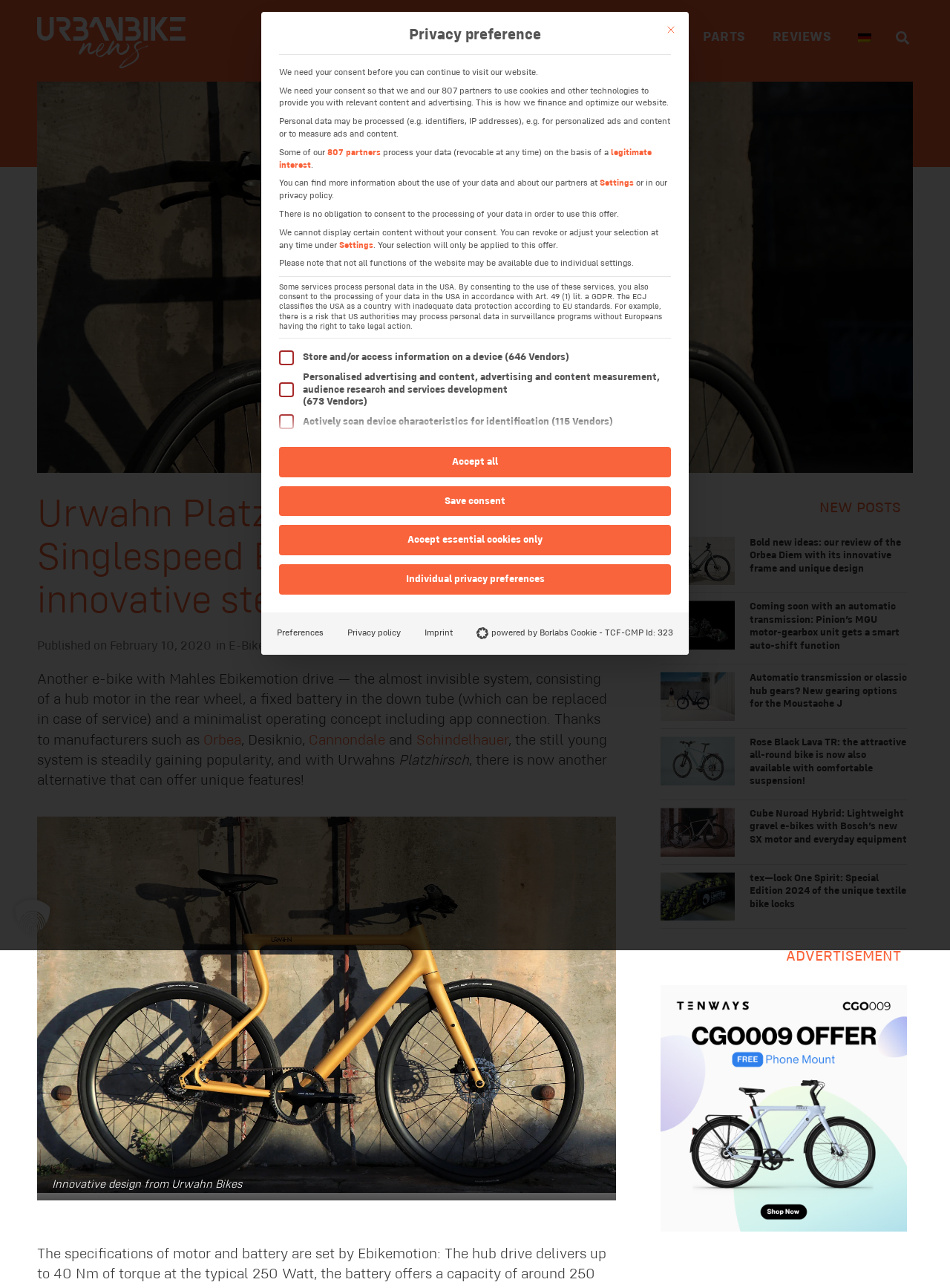Determine the bounding box coordinates of the UI element that matches the following description: "Subscribe". The coordinates should be four float numbers between 0 and 1 in the format [left, top, right, bottom].

None